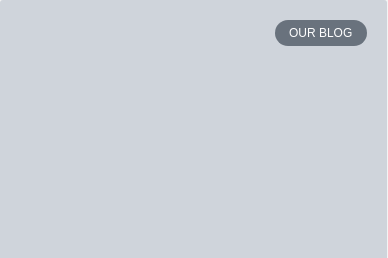Give a one-word or short phrase answer to this question: 
What is the purpose of the 'OUR BLOG' button?

to guide visitors